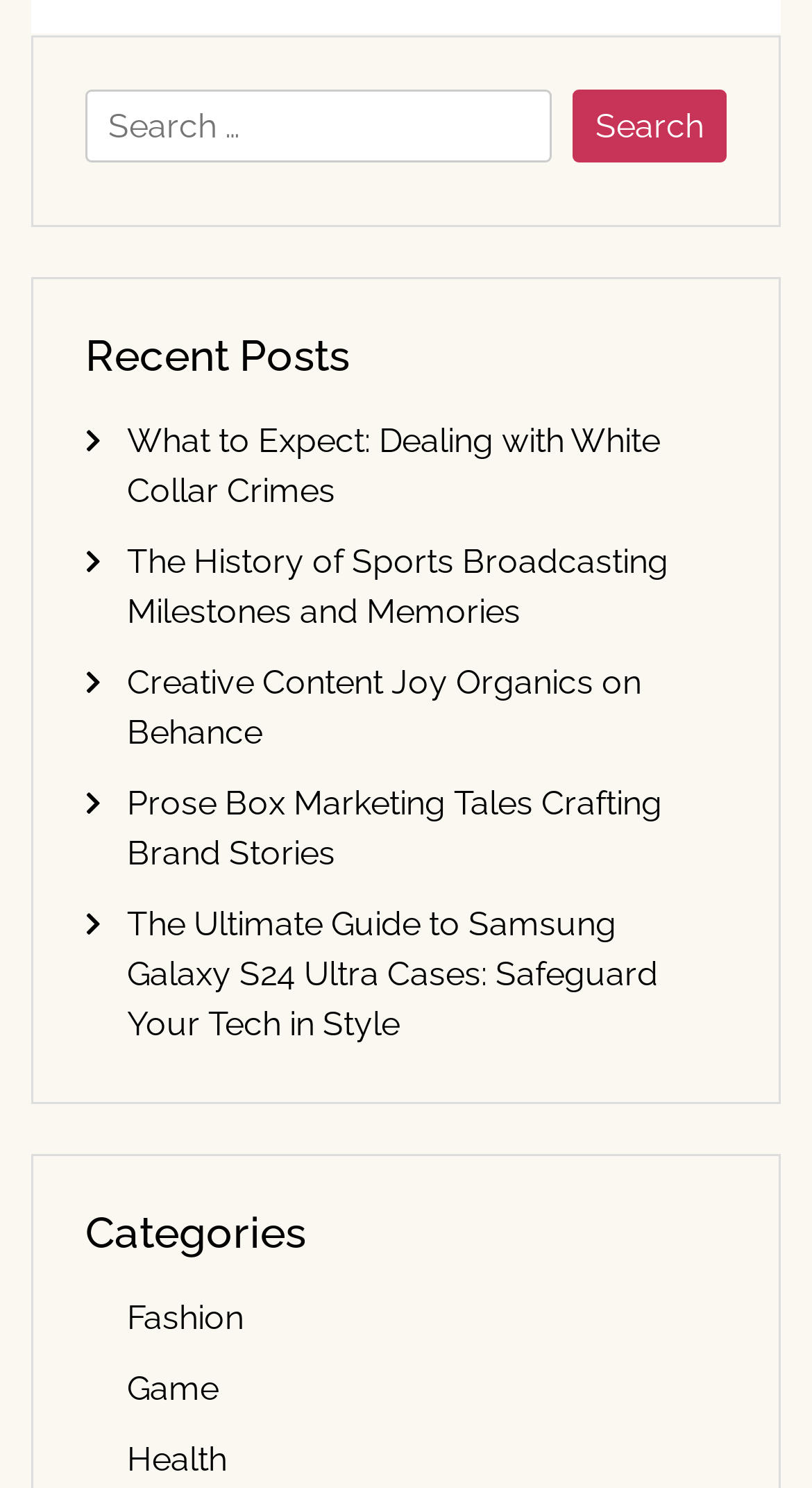Please determine the bounding box coordinates for the UI element described here. Use the format (top-left x, top-left y, bottom-right x, bottom-right y) with values bounded between 0 and 1: Game

[0.156, 0.92, 0.269, 0.947]